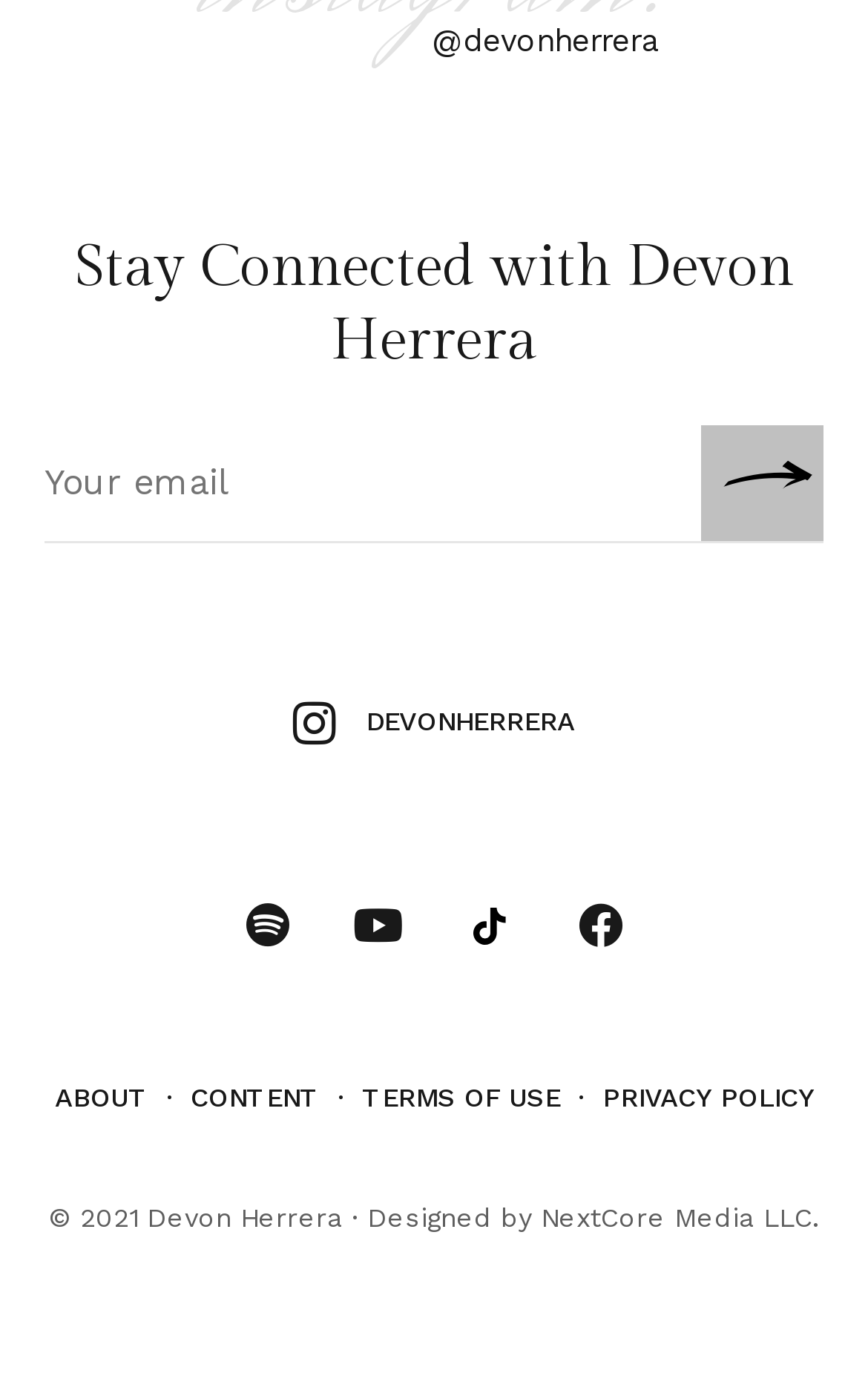Please provide the bounding box coordinates for the element that needs to be clicked to perform the instruction: "Open Spotify". The coordinates must consist of four float numbers between 0 and 1, formatted as [left, top, right, bottom].

[0.256, 0.641, 0.359, 0.706]